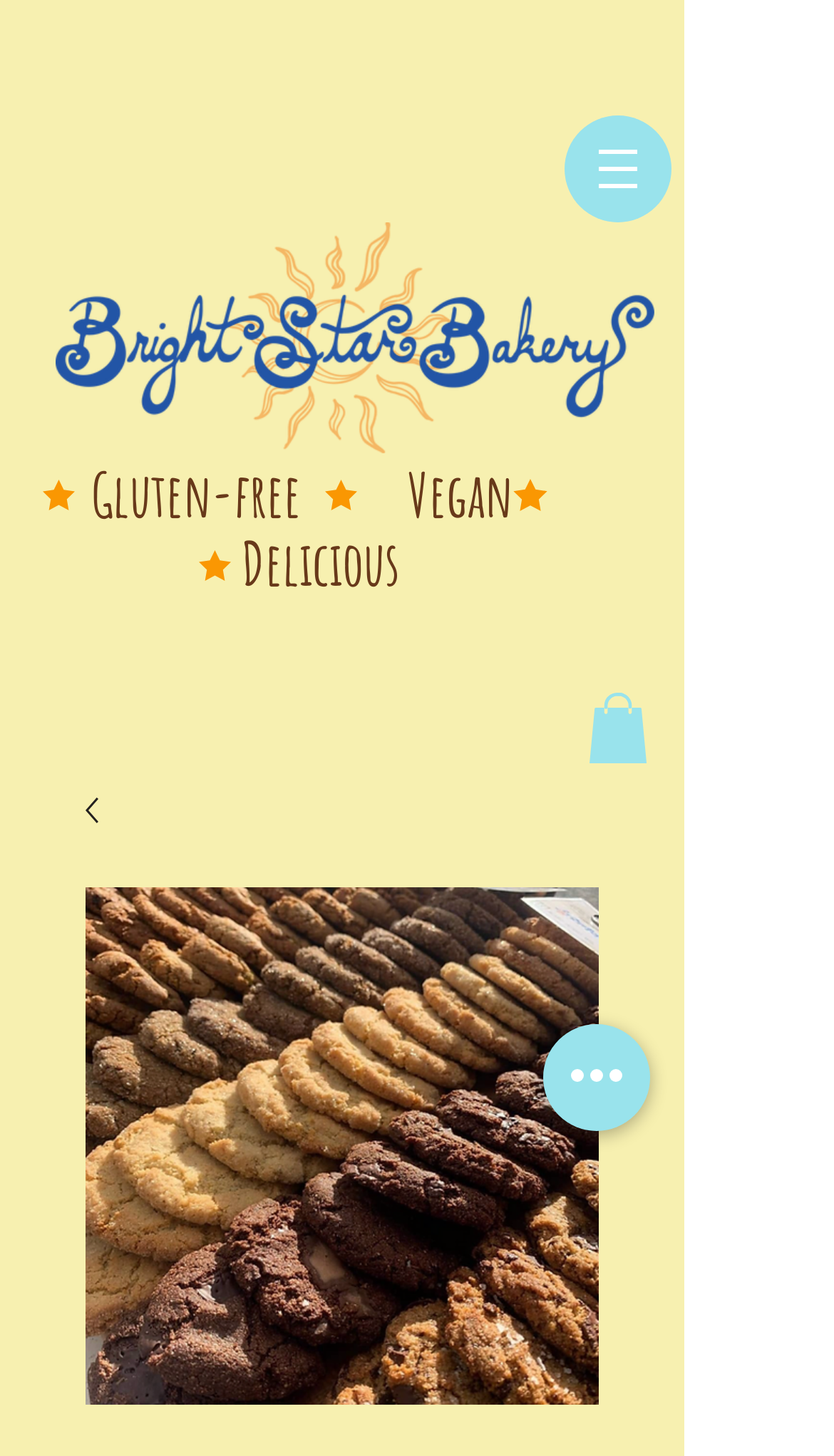What is the logo of the bakery?
Based on the image, respond with a single word or phrase.

BSB Long Logo-1